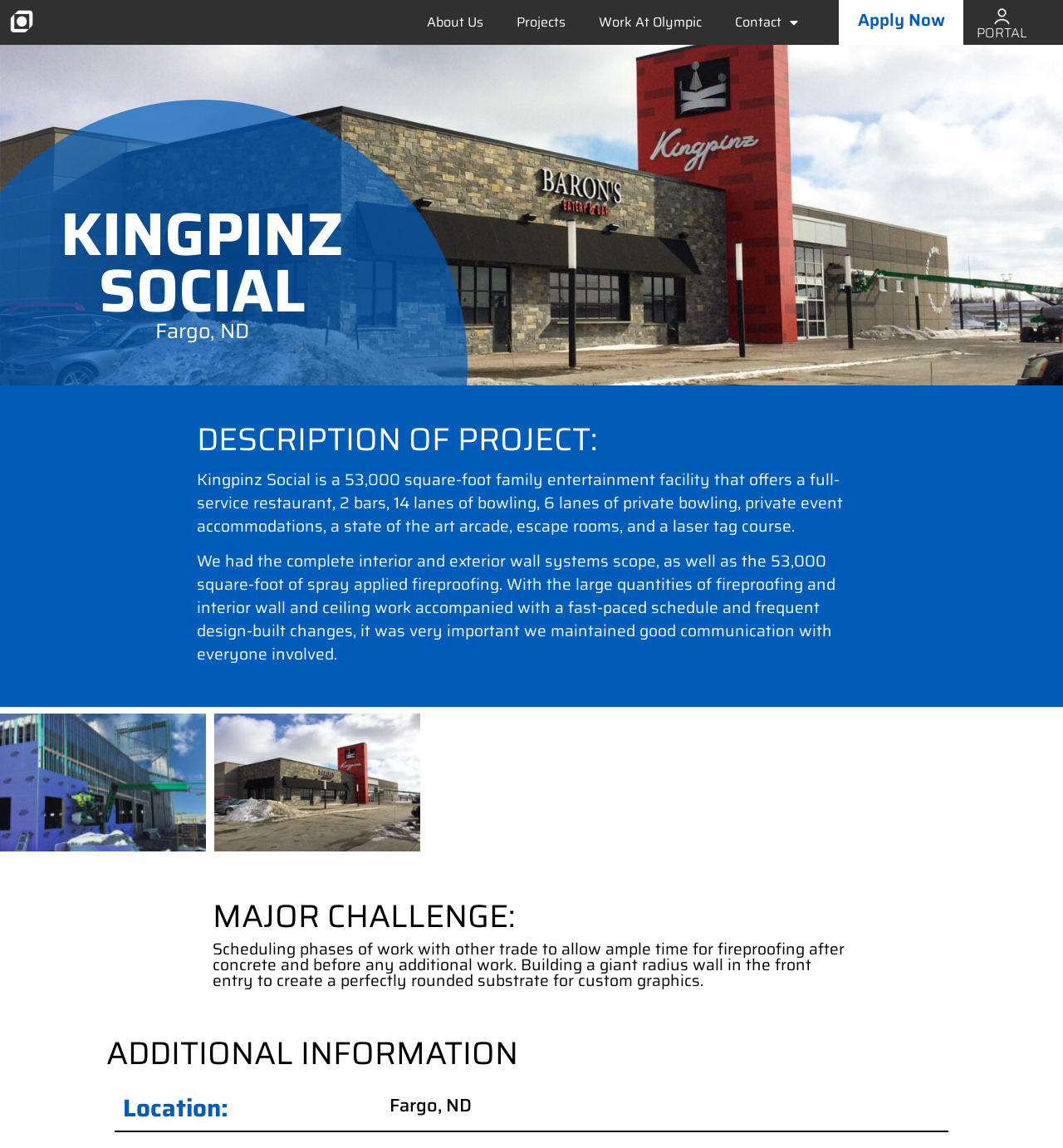What is the scope of work for Kingpinz Social?
Please answer the question with a detailed and comprehensive explanation.

The scope of work for Kingpinz Social can be found in the webpage by reading the description of the project. The text 'We had the complete interior and exterior wall systems scope...' is displayed on the page, indicating the scope of work for the project.